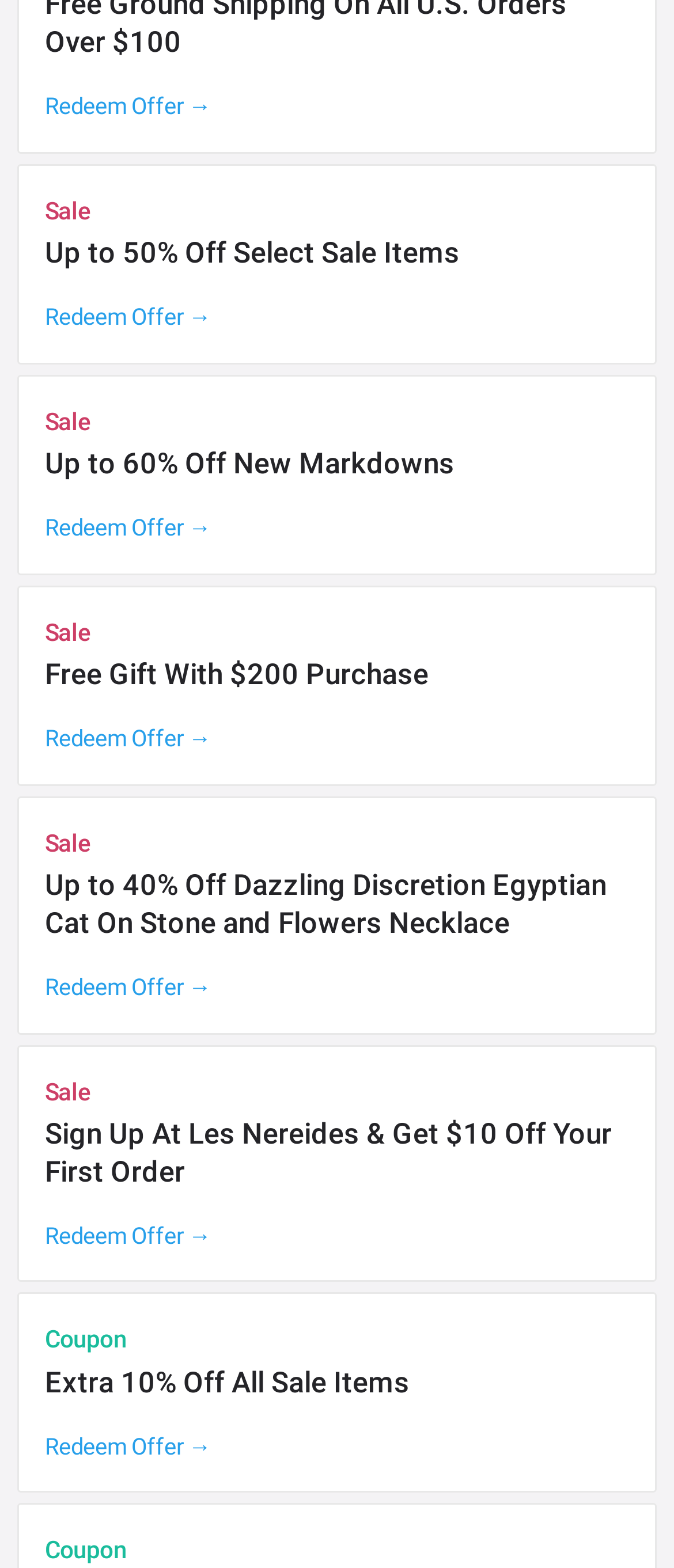Please specify the bounding box coordinates of the area that should be clicked to accomplish the following instruction: "Get a free gift with a $200 purchase". The coordinates should consist of four float numbers between 0 and 1, i.e., [left, top, right, bottom].

[0.067, 0.419, 0.933, 0.443]